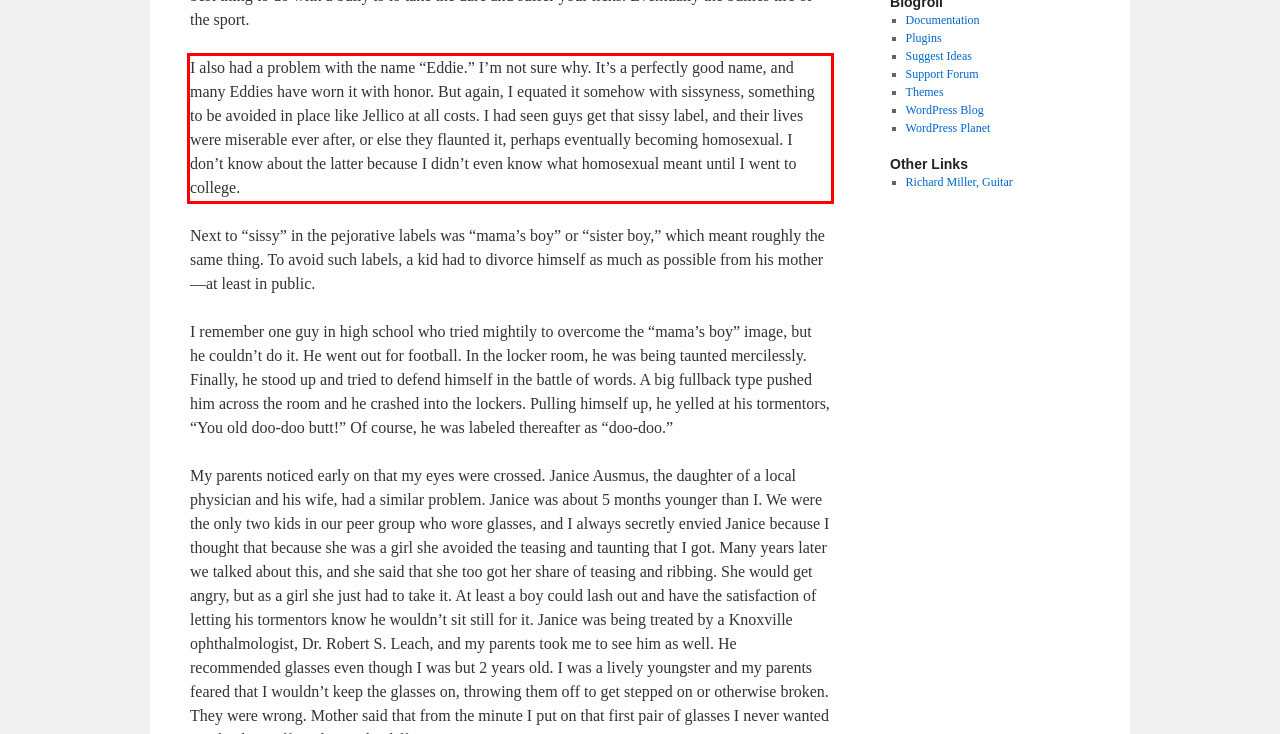Given a screenshot of a webpage containing a red rectangle bounding box, extract and provide the text content found within the red bounding box.

I also had a problem with the name “Eddie.” I’m not sure why. It’s a perfectly good name, and many Eddies have worn it with honor. But again, I equated it somehow with sissyness, something to be avoided in place like Jellico at all costs. I had seen guys get that sissy label, and their lives were miserable ever after, or else they flaunted it, perhaps eventually becoming homosexual. I don’t know about the latter because I didn’t even know what homosexual meant until I went to college.